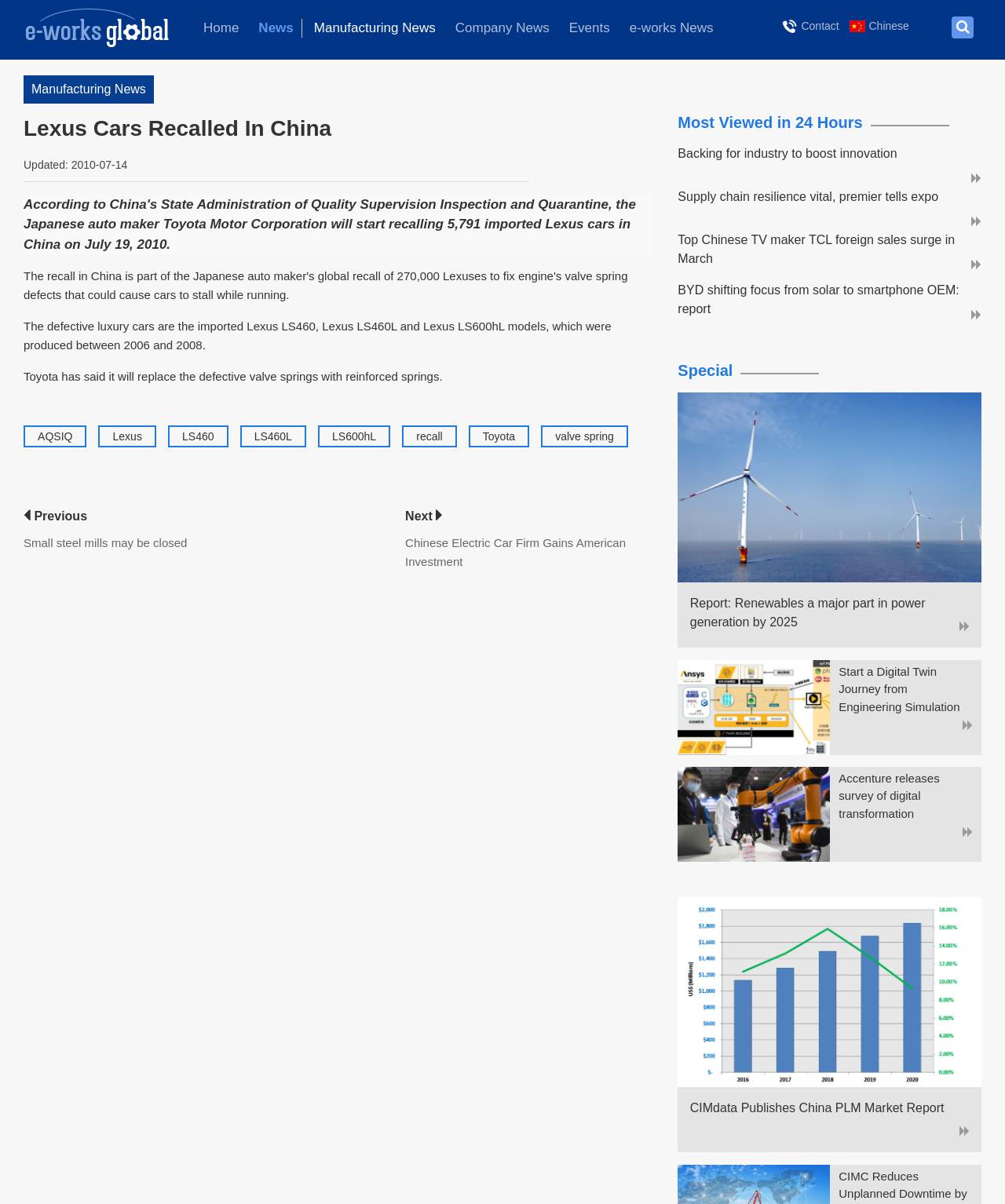Please specify the bounding box coordinates for the clickable region that will help you carry out the instruction: "Switch to Chinese".

[0.845, 0.016, 0.905, 0.027]